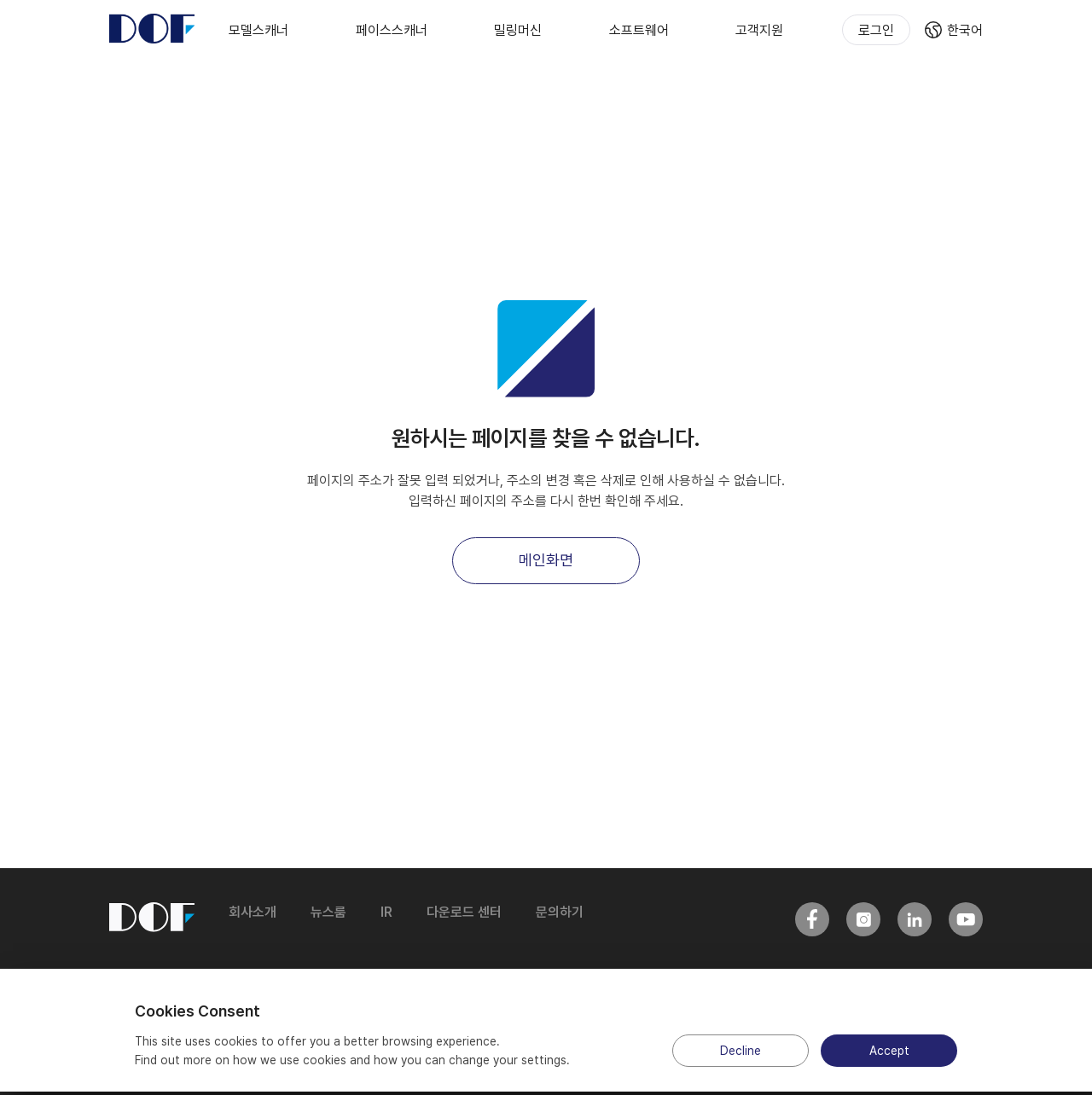Where is the company located?
From the screenshot, provide a brief answer in one word or phrase.

Seoul, Korea